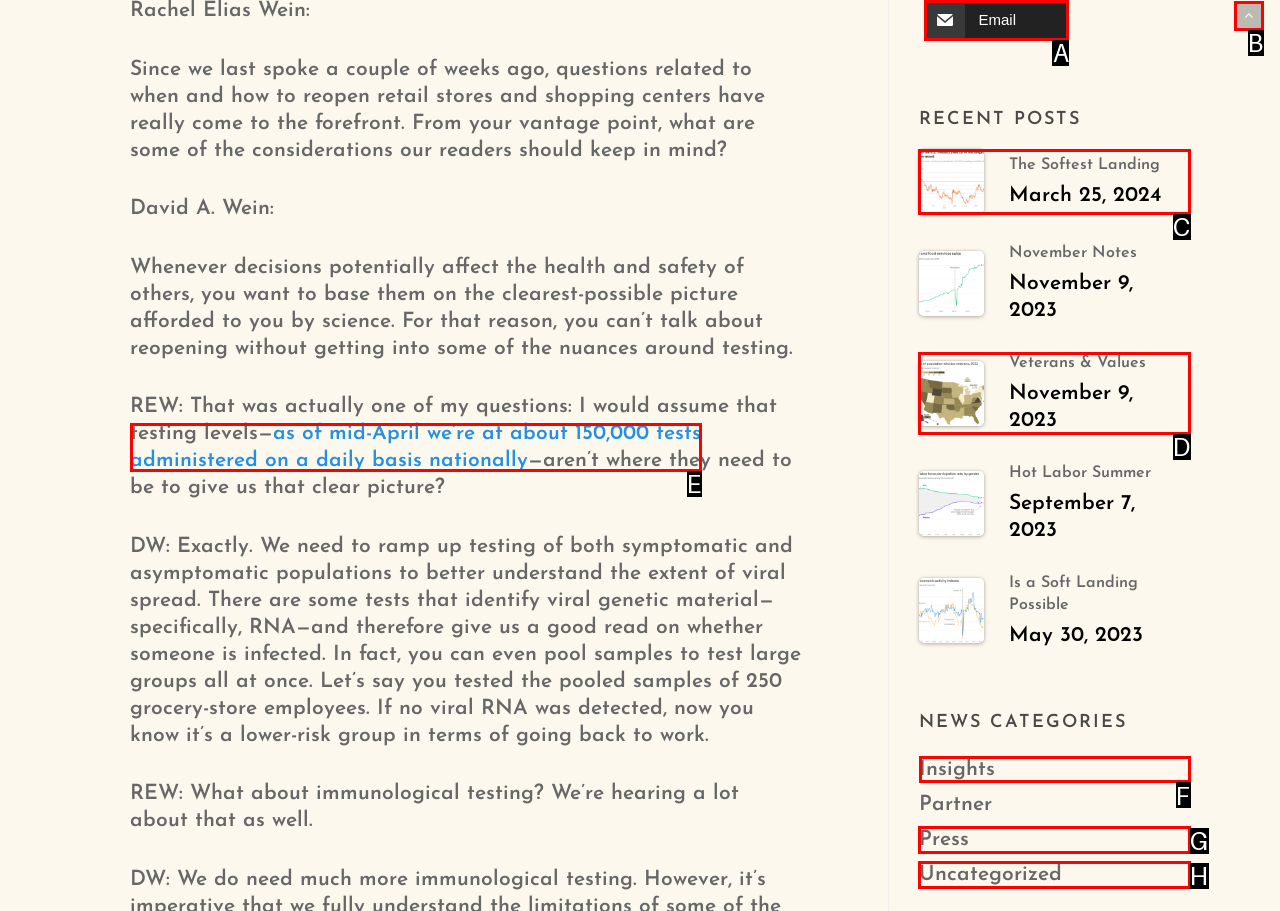Select the HTML element to finish the task: Click the 'Insights' category Reply with the letter of the correct option.

F